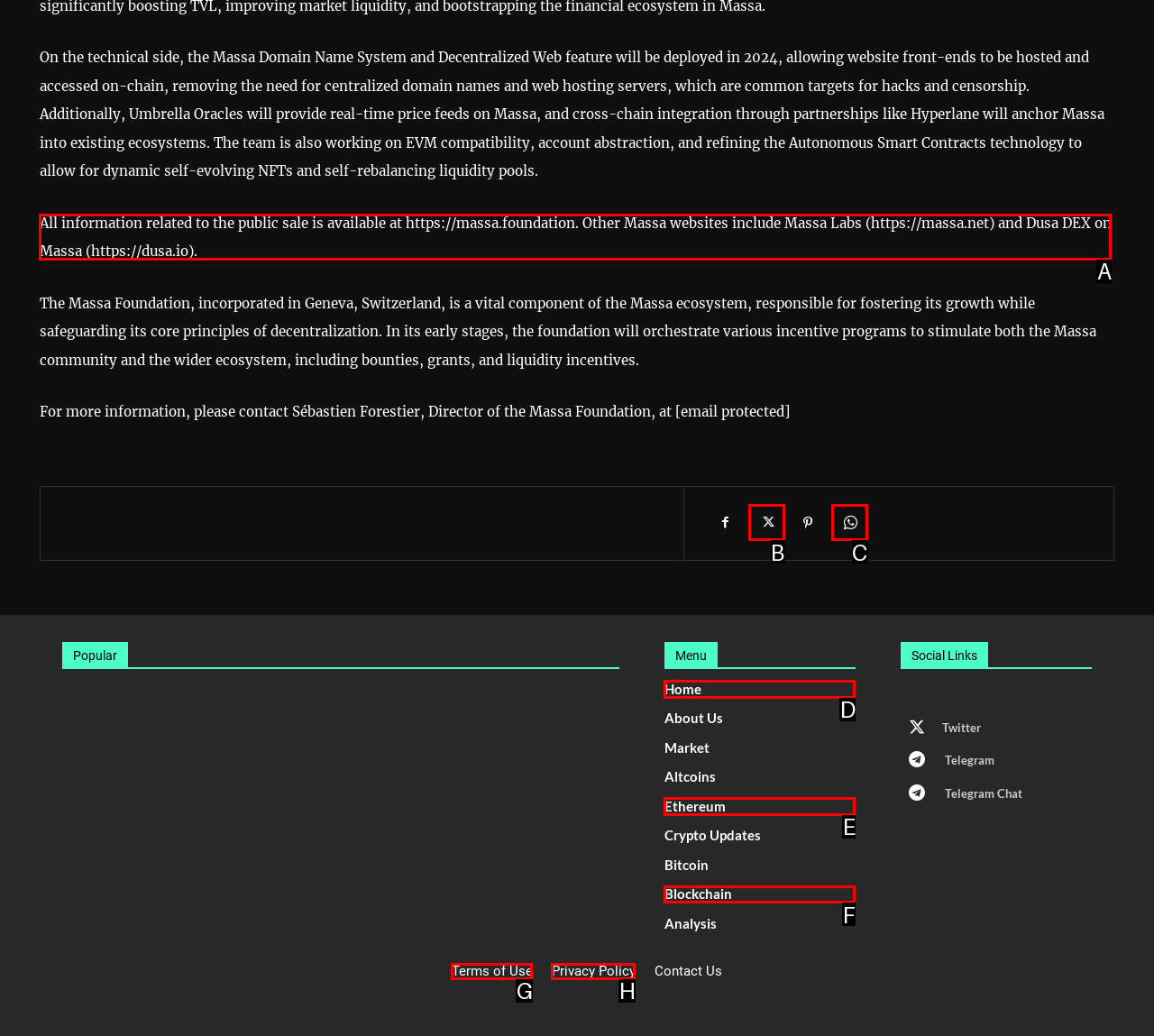Which HTML element should be clicked to fulfill the following task: Visit the Massa Labs website?
Reply with the letter of the appropriate option from the choices given.

A